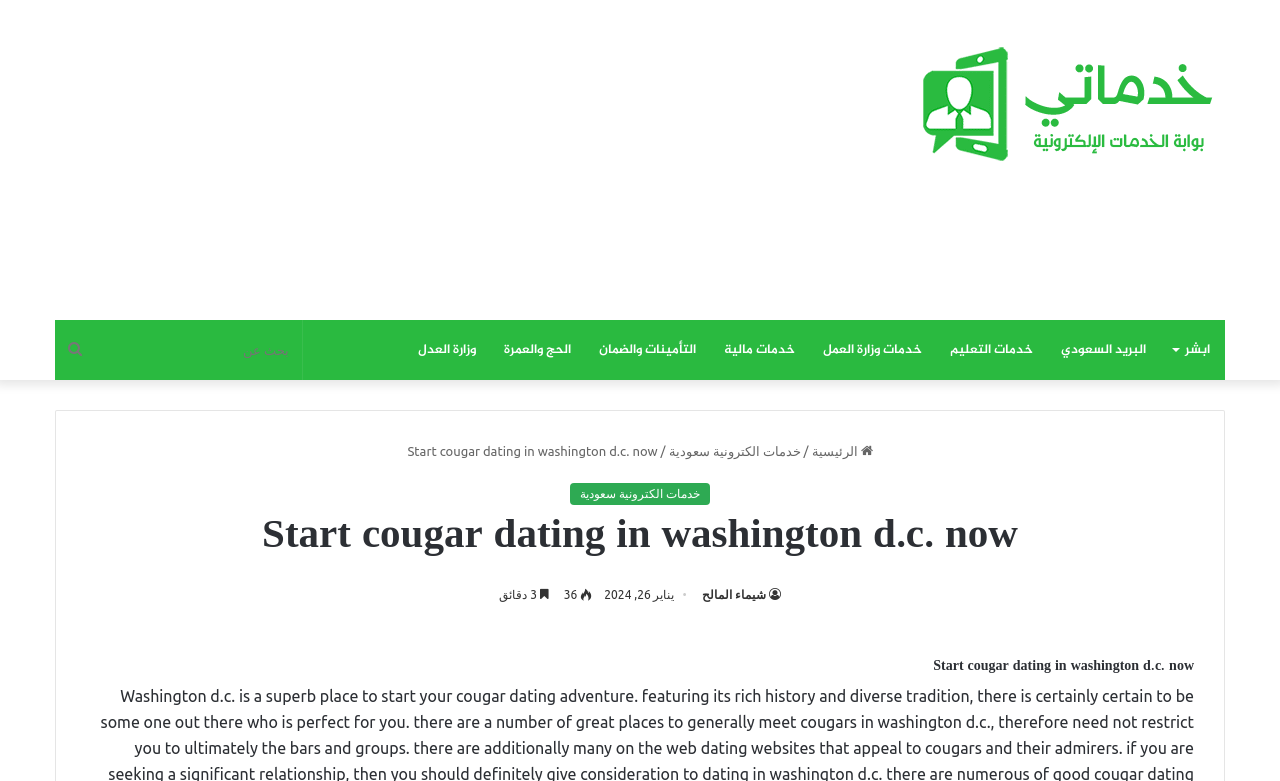Determine the bounding box coordinates of the region that needs to be clicked to achieve the task: "search for something".

[0.043, 0.41, 0.236, 0.487]